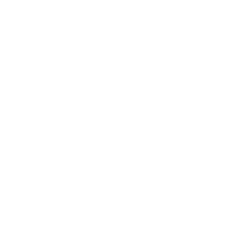Answer the question in a single word or phrase:
What is the size of the Rhyolite Bracelet?

6mm